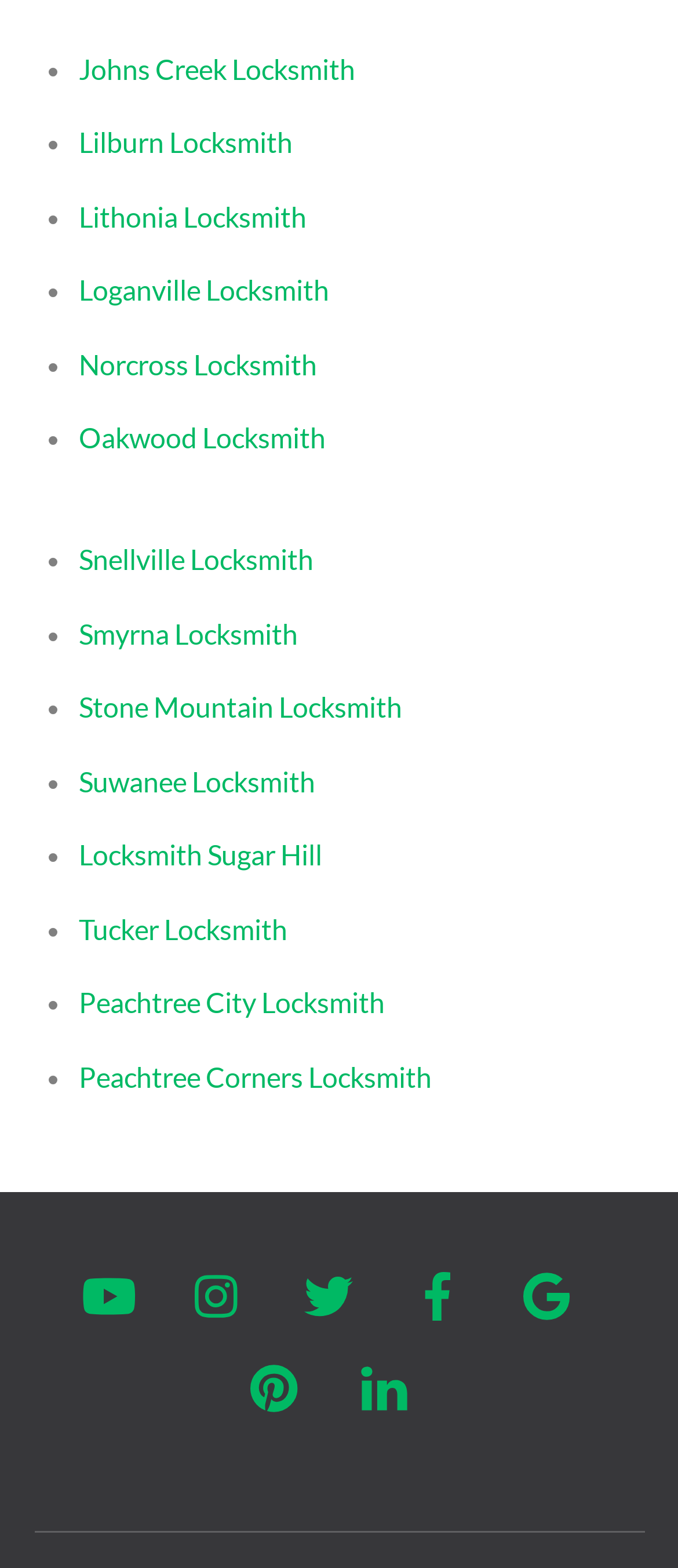Answer the following query concisely with a single word or phrase:
How many social media links are present?

6